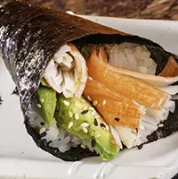Explain the image in a detailed and descriptive way.

The image showcases a beautifully crafted sushi hand roll, expertly wrapped in a vibrant sheet of nori (seaweed). The hand roll is filled with a delightful medley of ingredients, including tender crab meat and fresh avocado, alongside fluffy sushi rice sprinkled with sesame seeds for added texture and flavor. The attention to detail in the presentation highlights the culinary artistry involved in sushi-making, reflecting the high-quality dining experience offered by Ijji Sushi in Reno. This delightful dish represents a popular choice in their hand rolls selection, perfect for both sushi enthusiasts and newcomers alike.